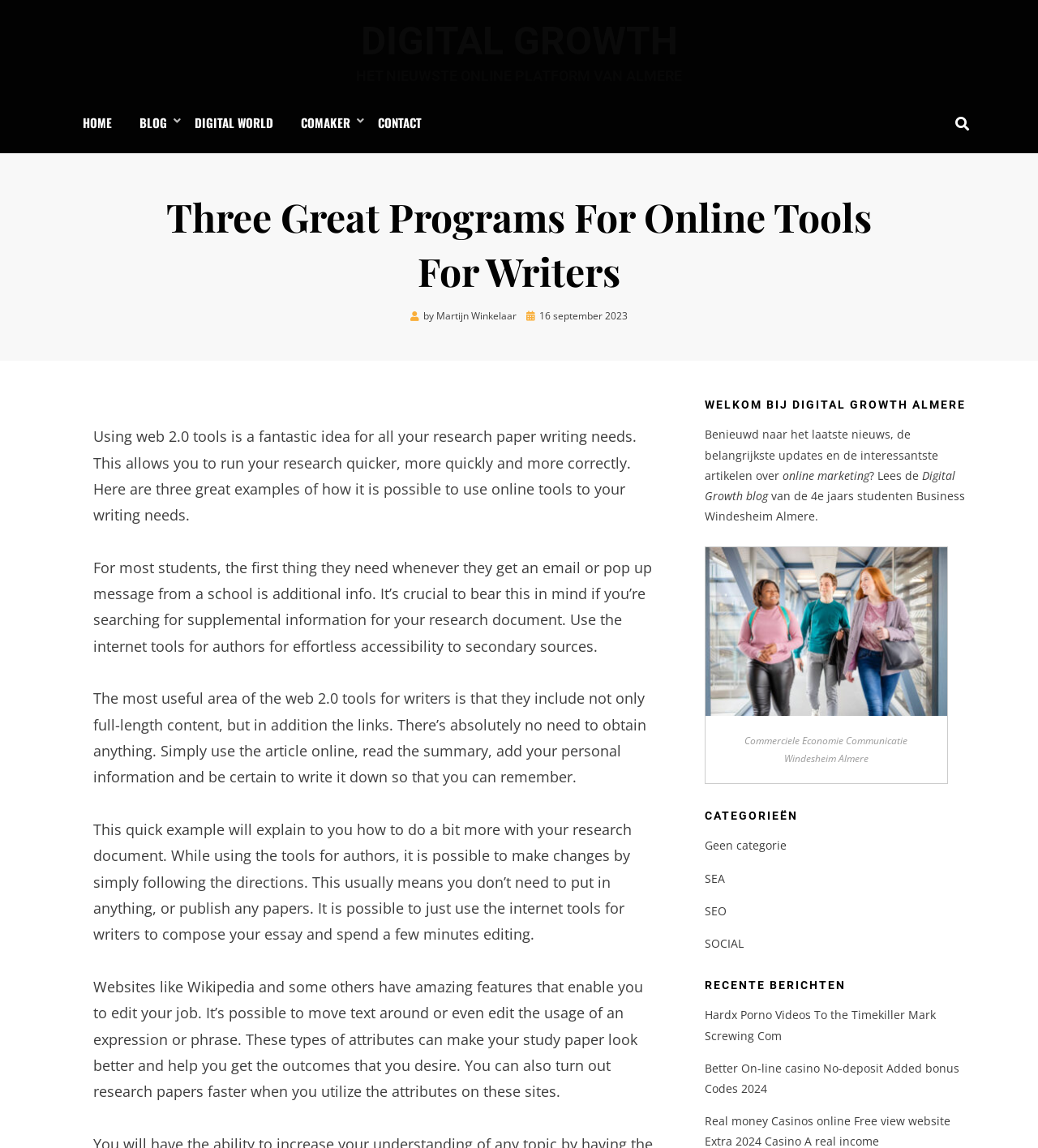Locate the bounding box coordinates of the element that should be clicked to execute the following instruction: "Explore the 'COMAKER' section".

[0.277, 0.098, 0.351, 0.117]